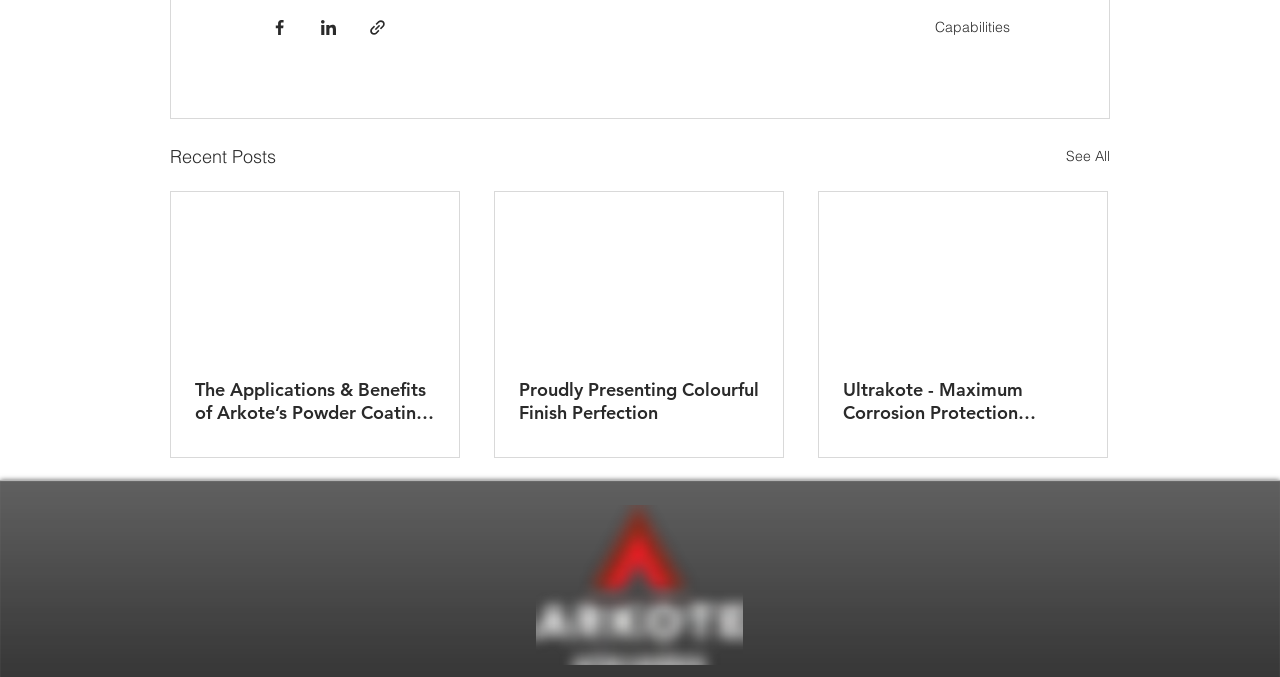Provide a one-word or one-phrase answer to the question:
How many articles are there on the page?

3